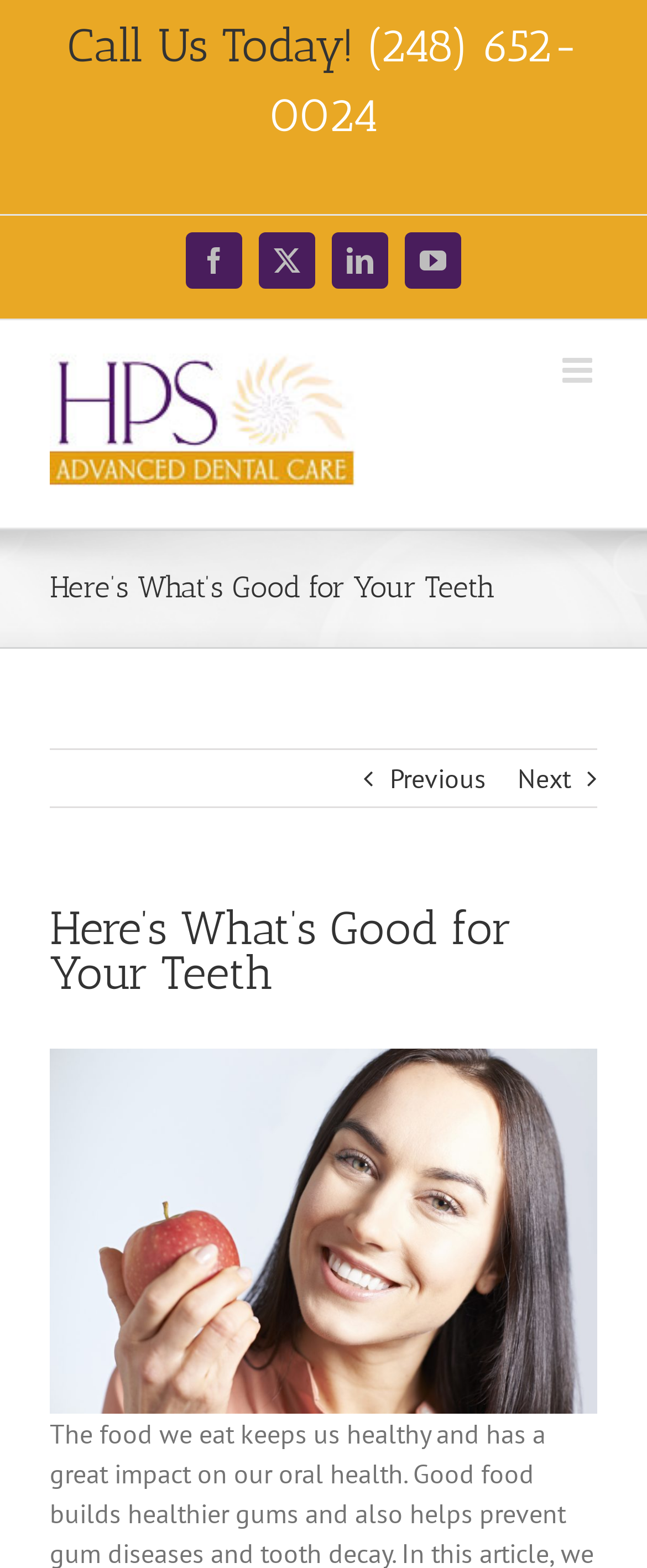Determine the bounding box coordinates of the clickable element to achieve the following action: 'Call the phone number'. Provide the coordinates as four float values between 0 and 1, formatted as [left, top, right, bottom].

[0.077, 0.008, 0.923, 0.096]